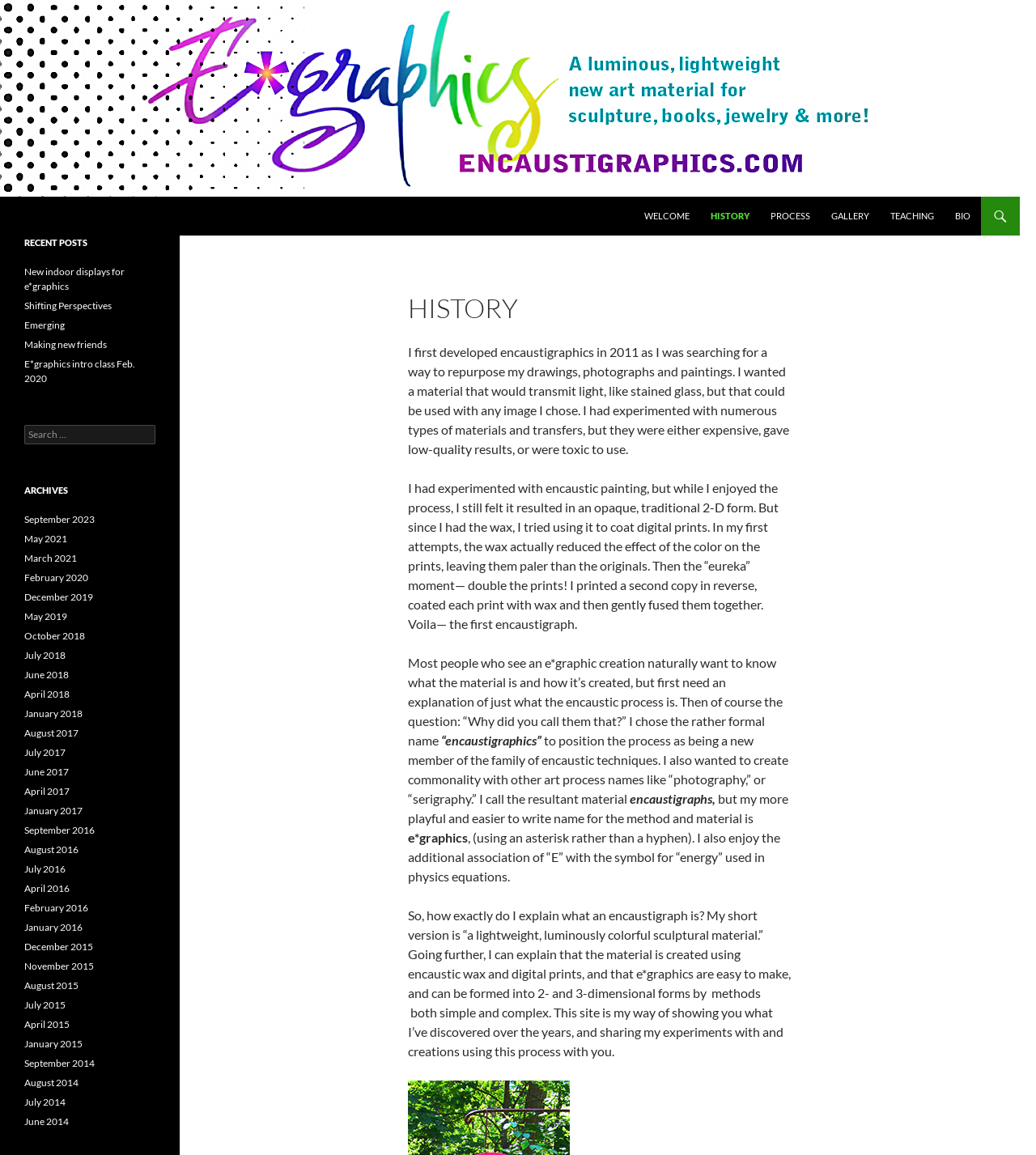What is the name of the author of the webpage?
From the image, provide a succinct answer in one word or a short phrase.

Not mentioned